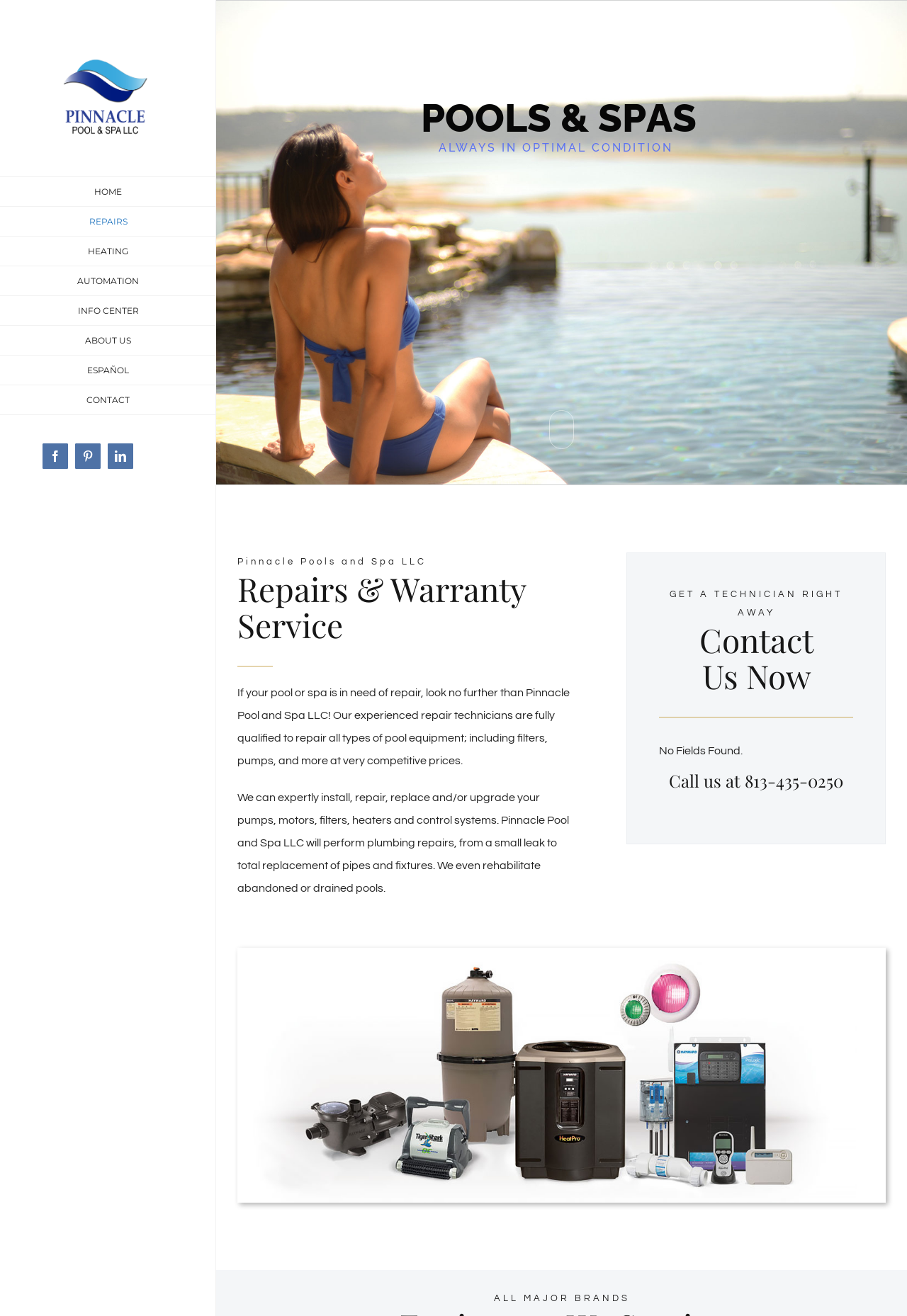Can you find and provide the main heading text of this webpage?

Repairs & Warranty Service